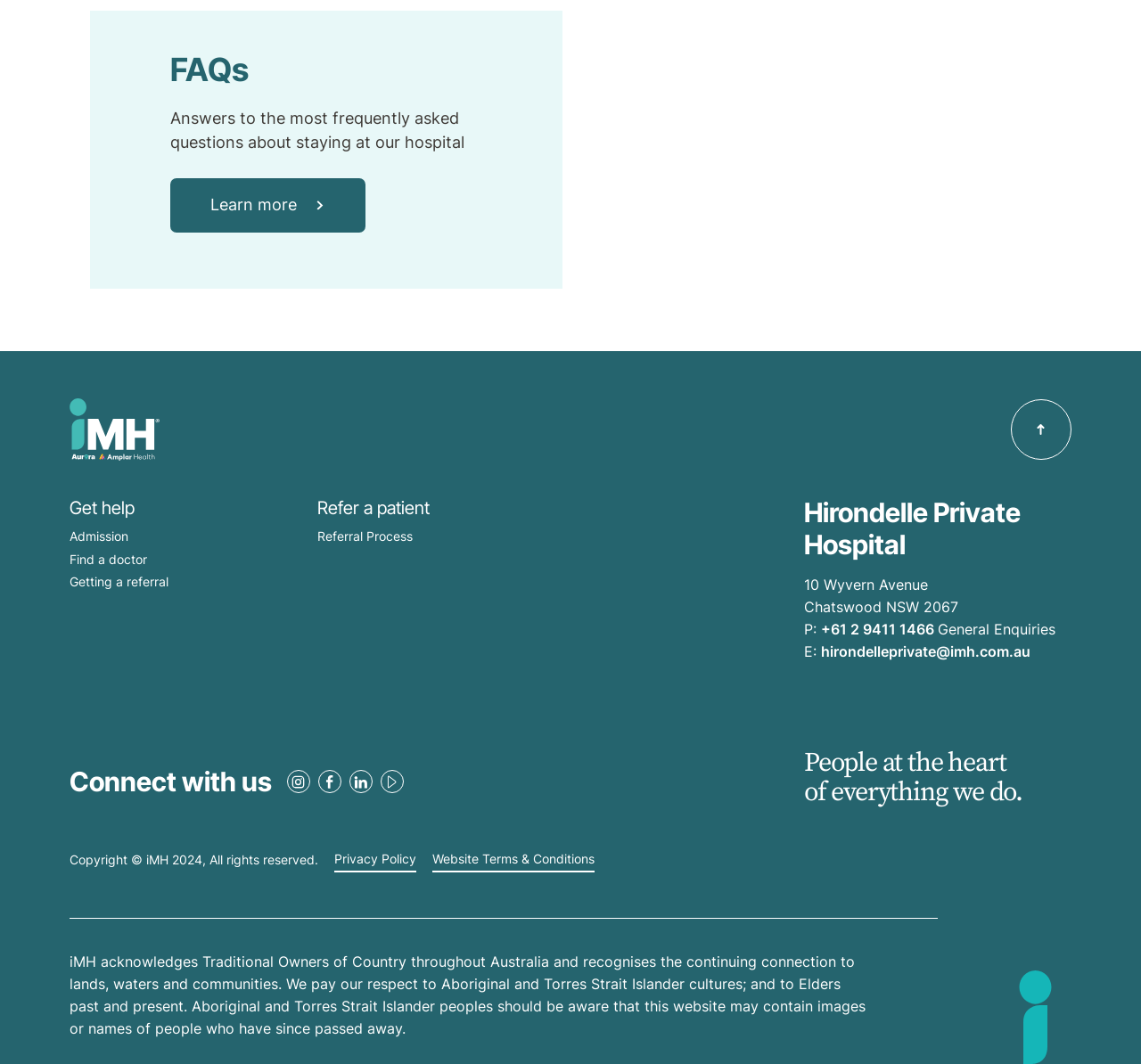Using the webpage screenshot, locate the HTML element that fits the following description and provide its bounding box: "alt="Logo"".

[0.061, 0.374, 0.673, 0.433]